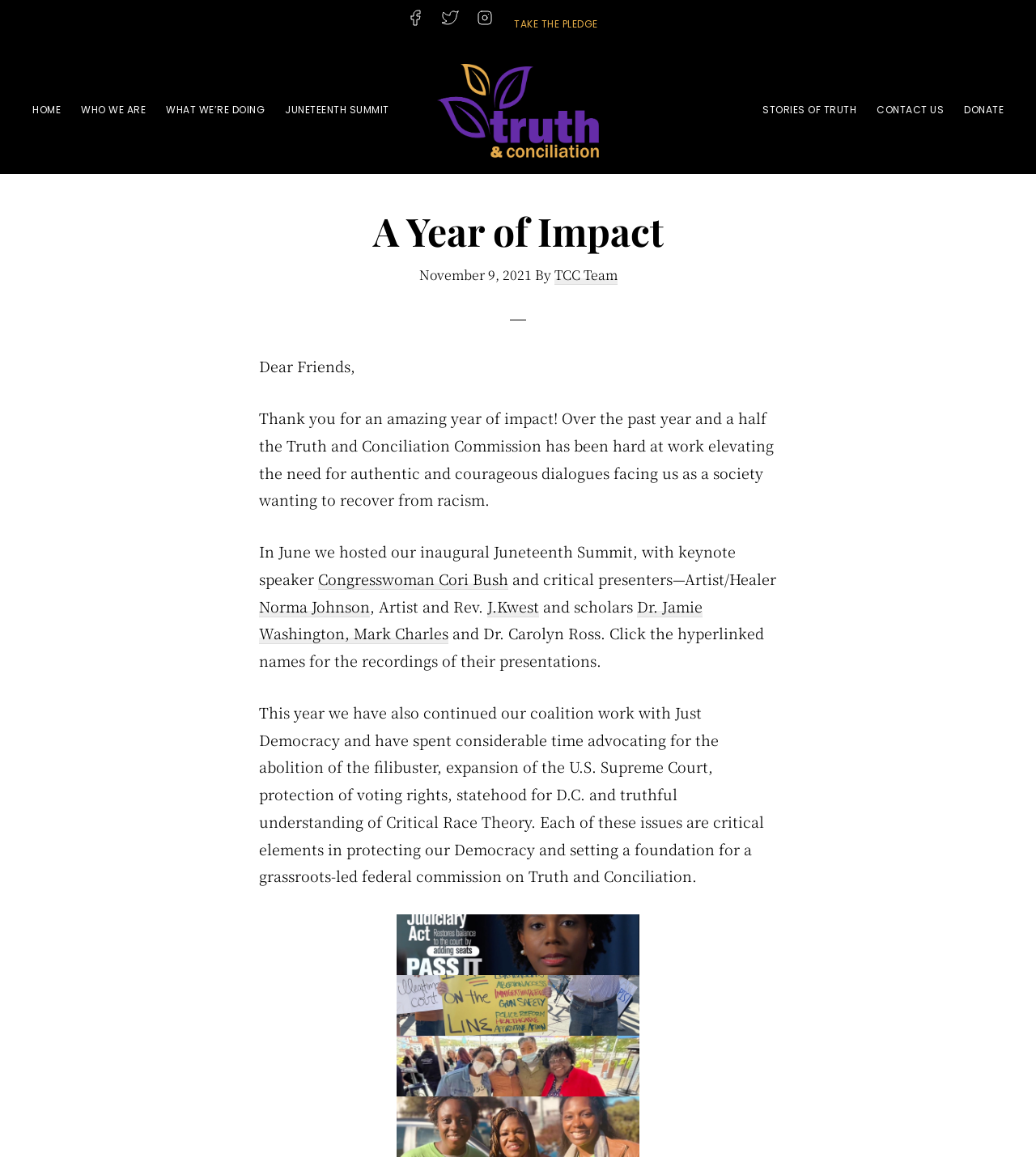Identify the bounding box coordinates of the clickable section necessary to follow the following instruction: "Click on the 'DONATE' link". The coordinates should be presented as four float numbers from 0 to 1, i.e., [left, top, right, bottom].

[0.923, 0.081, 0.977, 0.106]